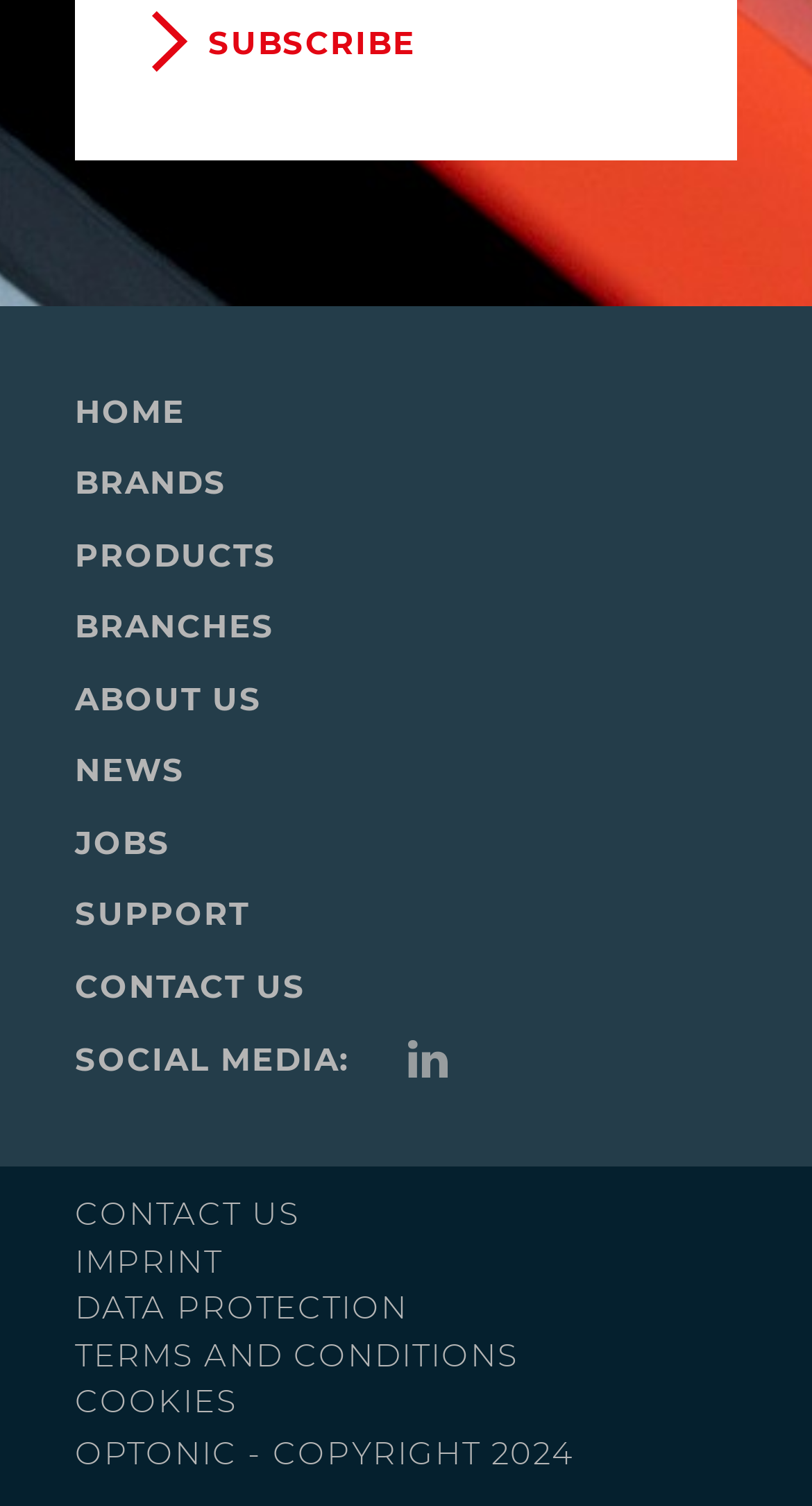What is the copyright year of OPTONIC?
Using the picture, provide a one-word or short phrase answer.

2024